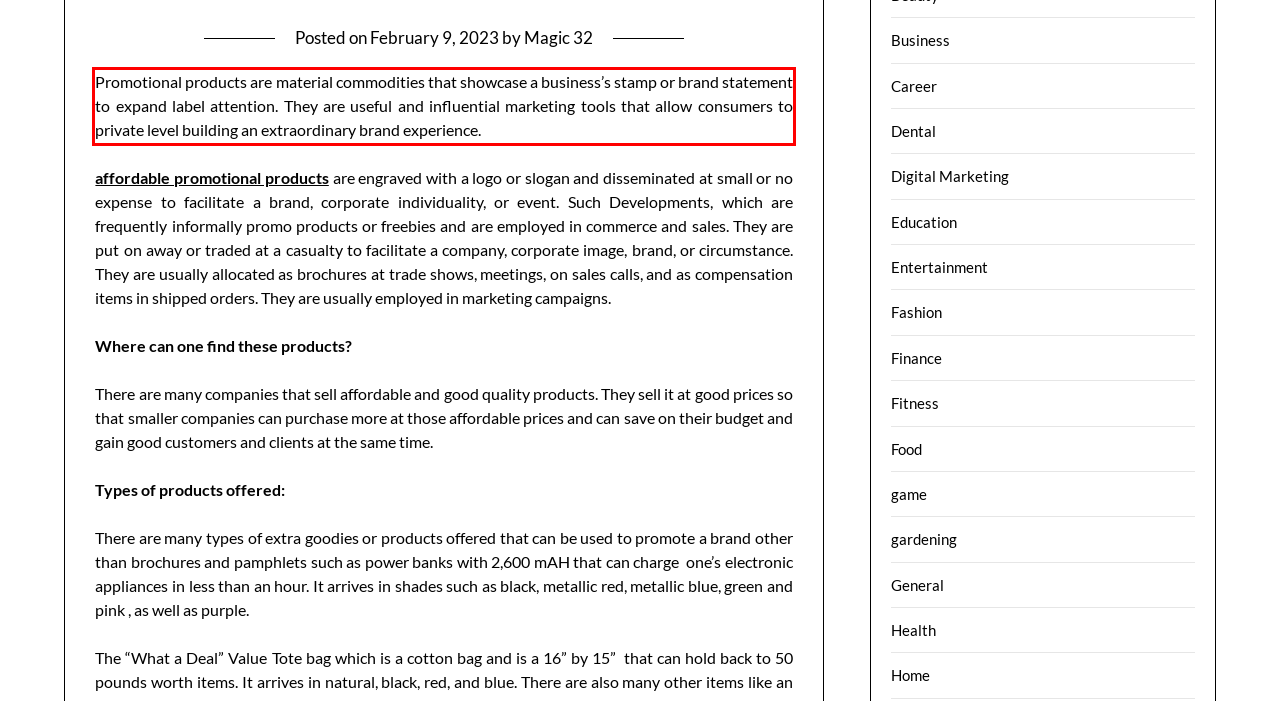View the screenshot of the webpage and identify the UI element surrounded by a red bounding box. Extract the text contained within this red bounding box.

Promotional products are material commodities that showcase a business’s stamp or brand statement to expand label attention. They are useful and influential marketing tools that allow consumers to private level building an extraordinary brand experience.